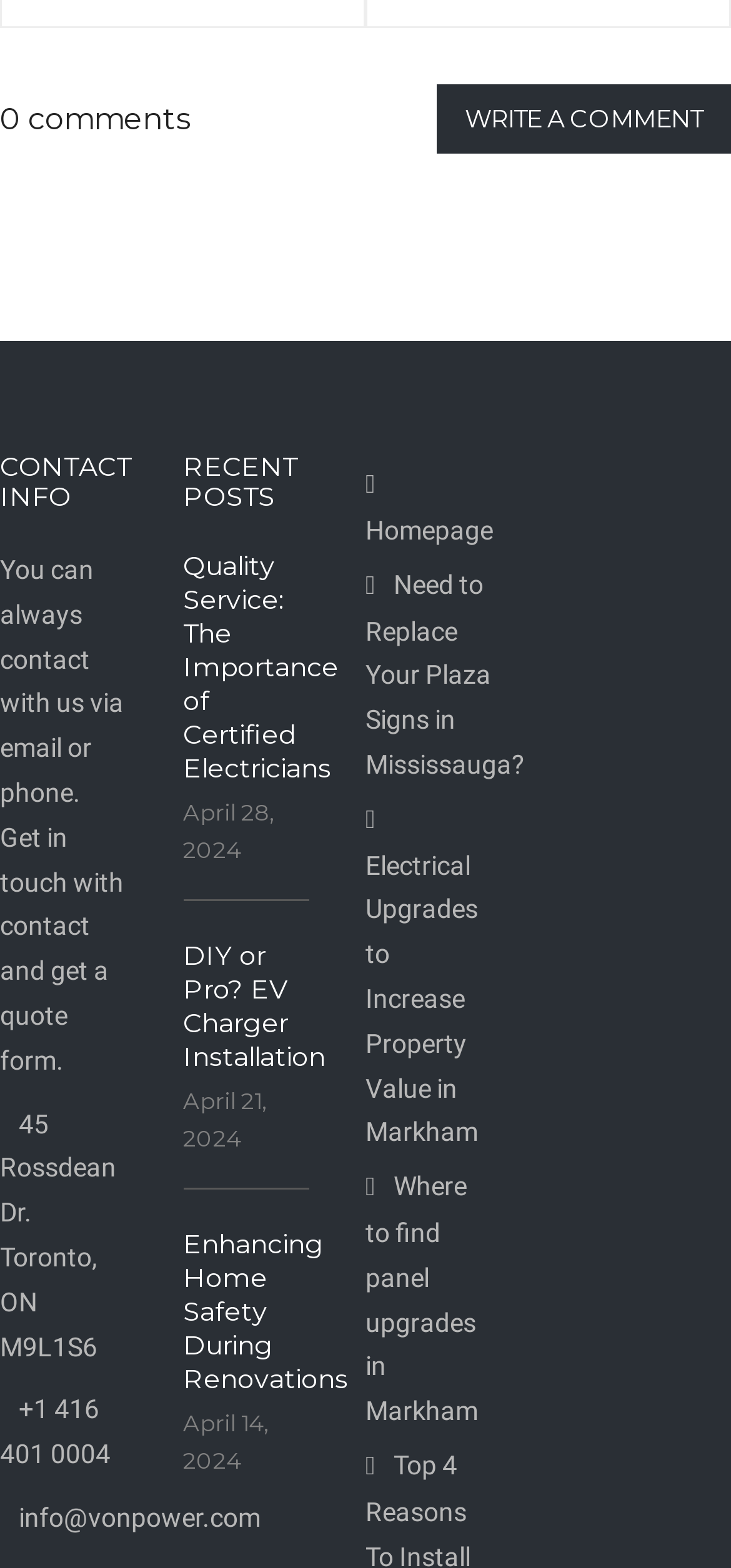Determine the bounding box coordinates for the HTML element described here: "Homepage".

[0.5, 0.299, 0.674, 0.348]